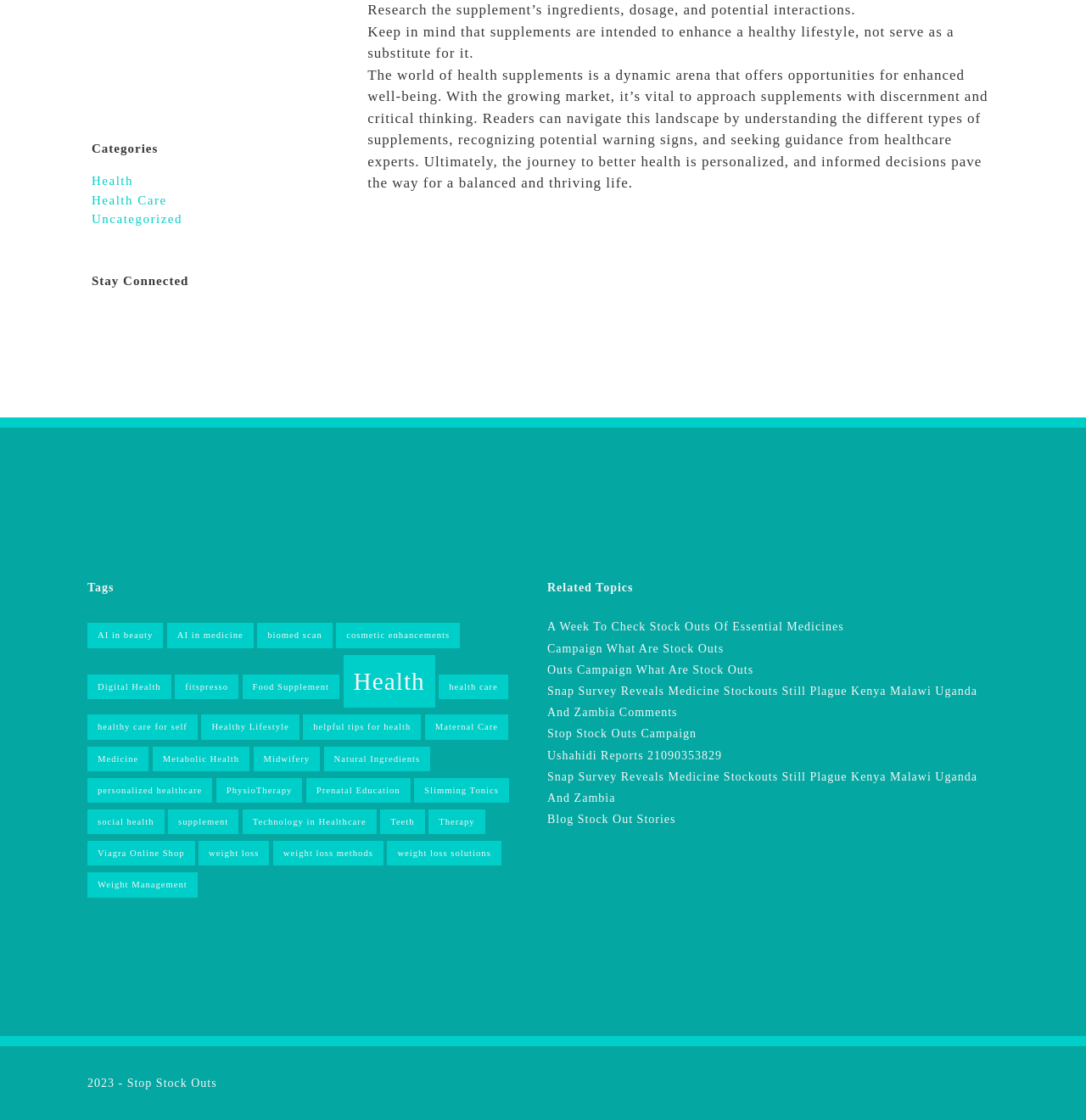What is the purpose of the 'Stay Connected' section?
Answer the question with a single word or phrase by looking at the picture.

Social media links